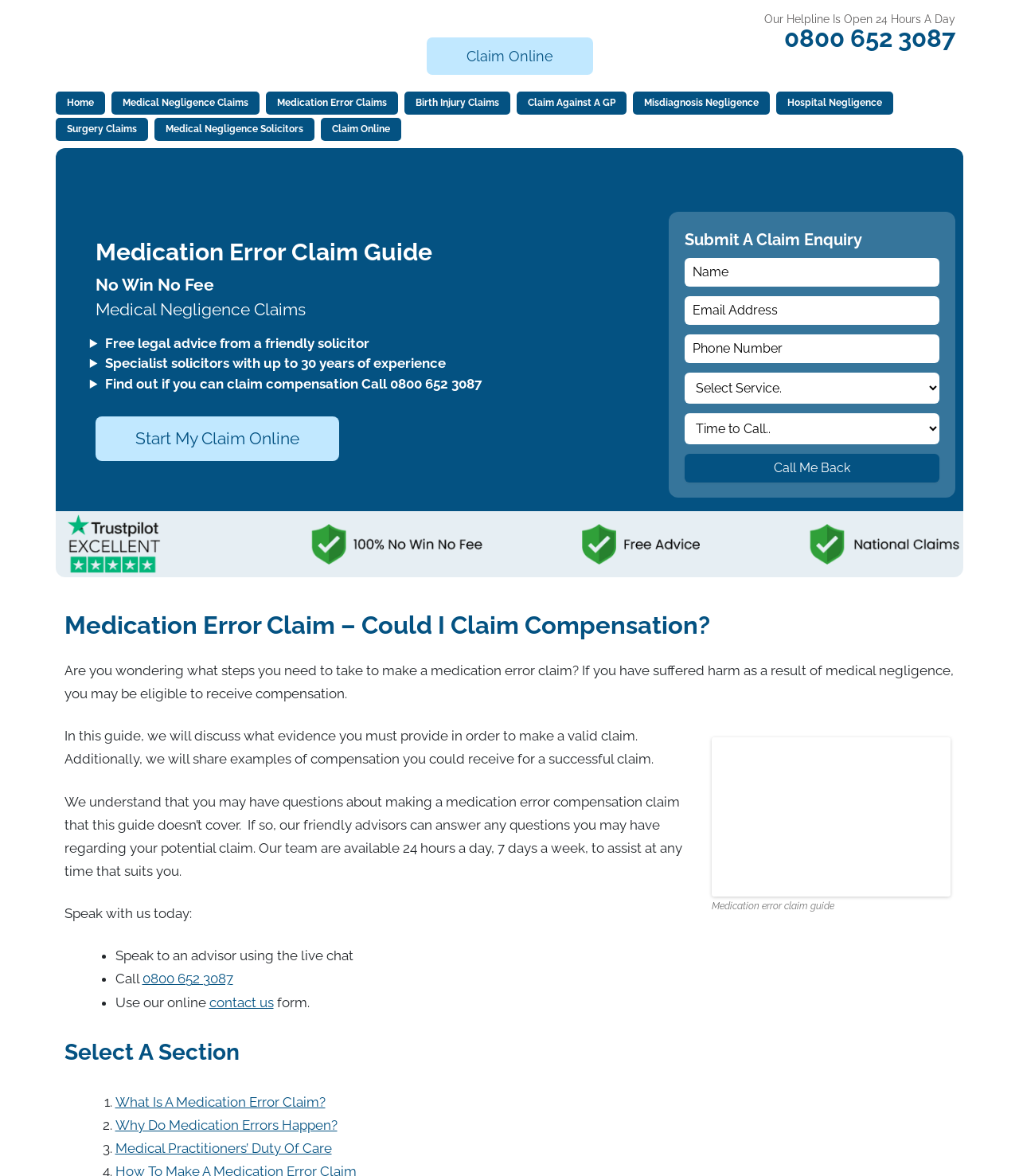Provide a single word or phrase answer to the question: 
What is the purpose of the contact form on the webpage?

To submit a claim enquiry